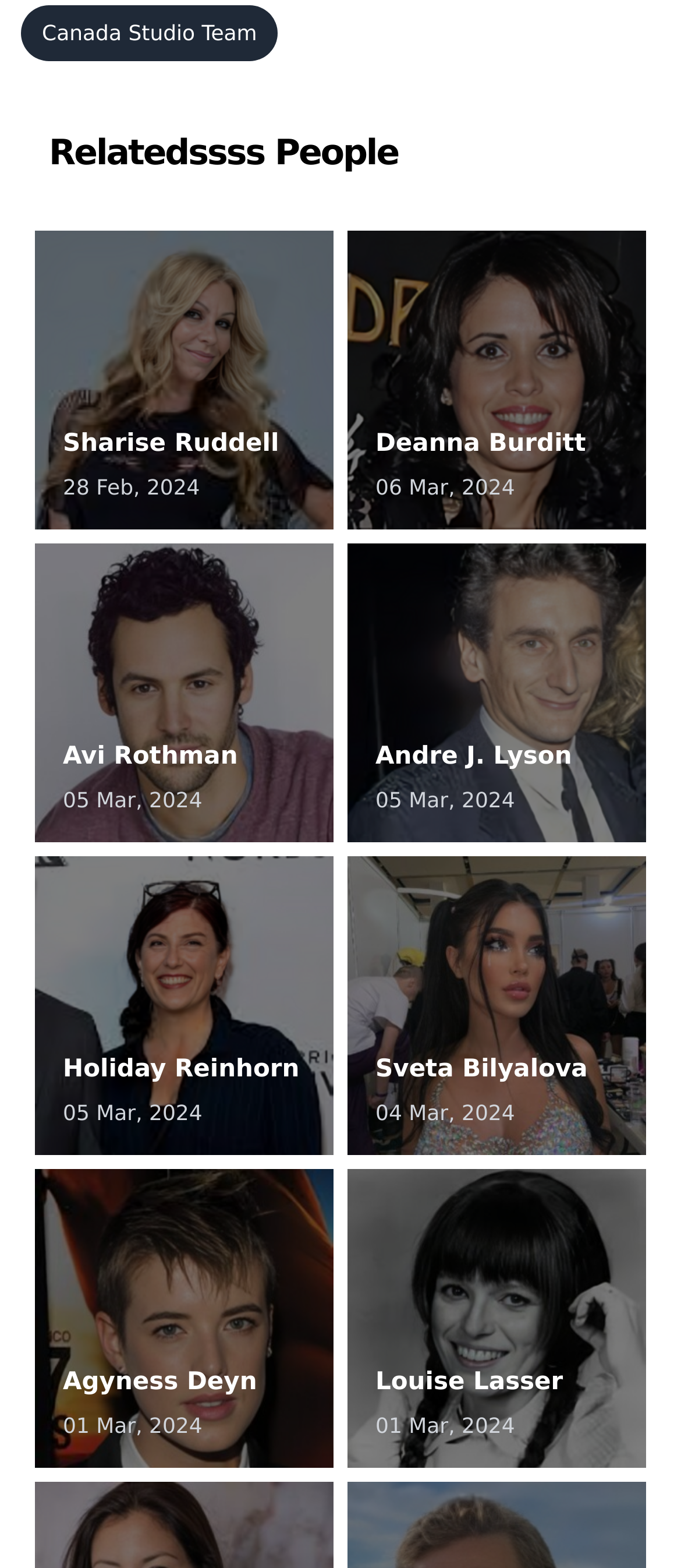Who is listed below Avi Rothman?
Answer the question with as much detail as possible.

The webpage lists several individuals, and Avi Rothman is followed by Holiday Reinhorn in the vertical order.